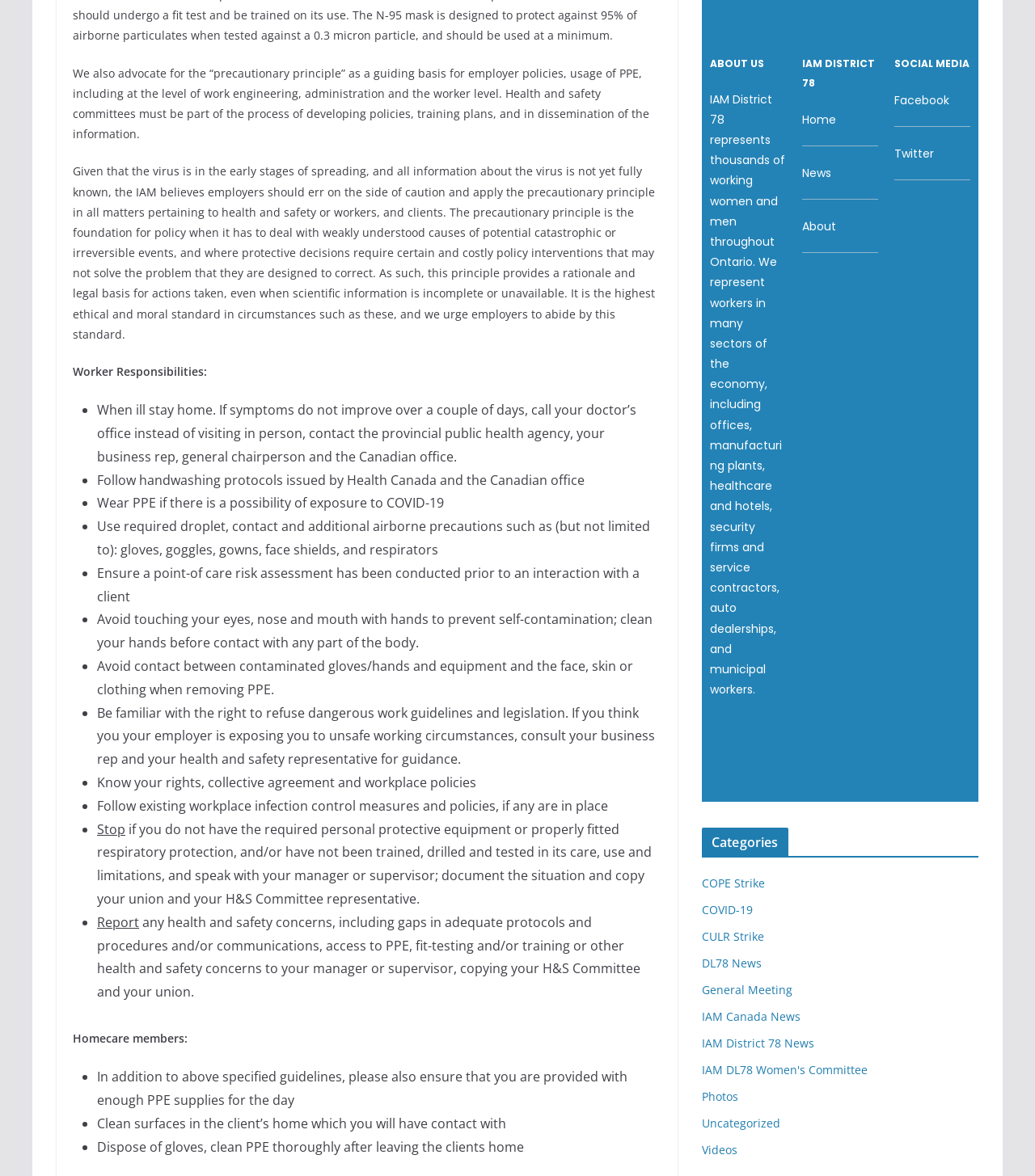Determine the bounding box coordinates for the region that must be clicked to execute the following instruction: "Click on the 'News' link".

[0.775, 0.14, 0.803, 0.154]